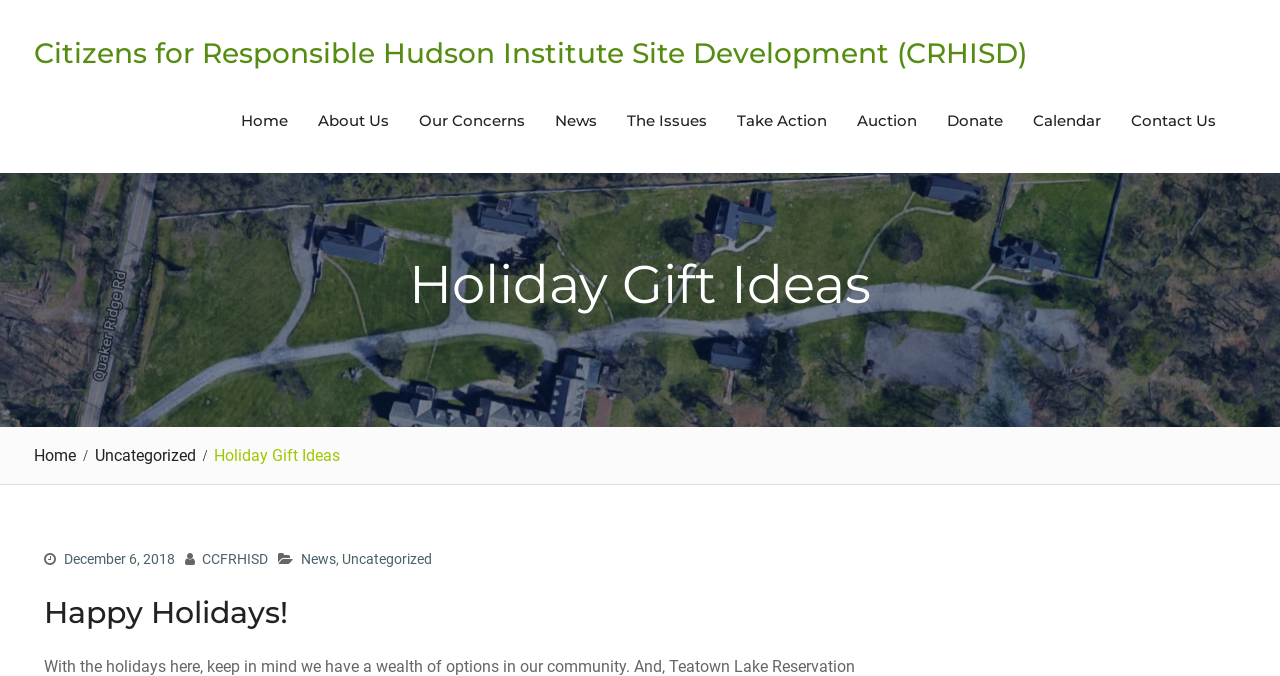Using the element description provided, determine the bounding box coordinates in the format (top-left x, top-left y, bottom-right x, bottom-right y). Ensure that all values are floating point numbers between 0 and 1. Element description: Auction

[0.658, 0.115, 0.728, 0.241]